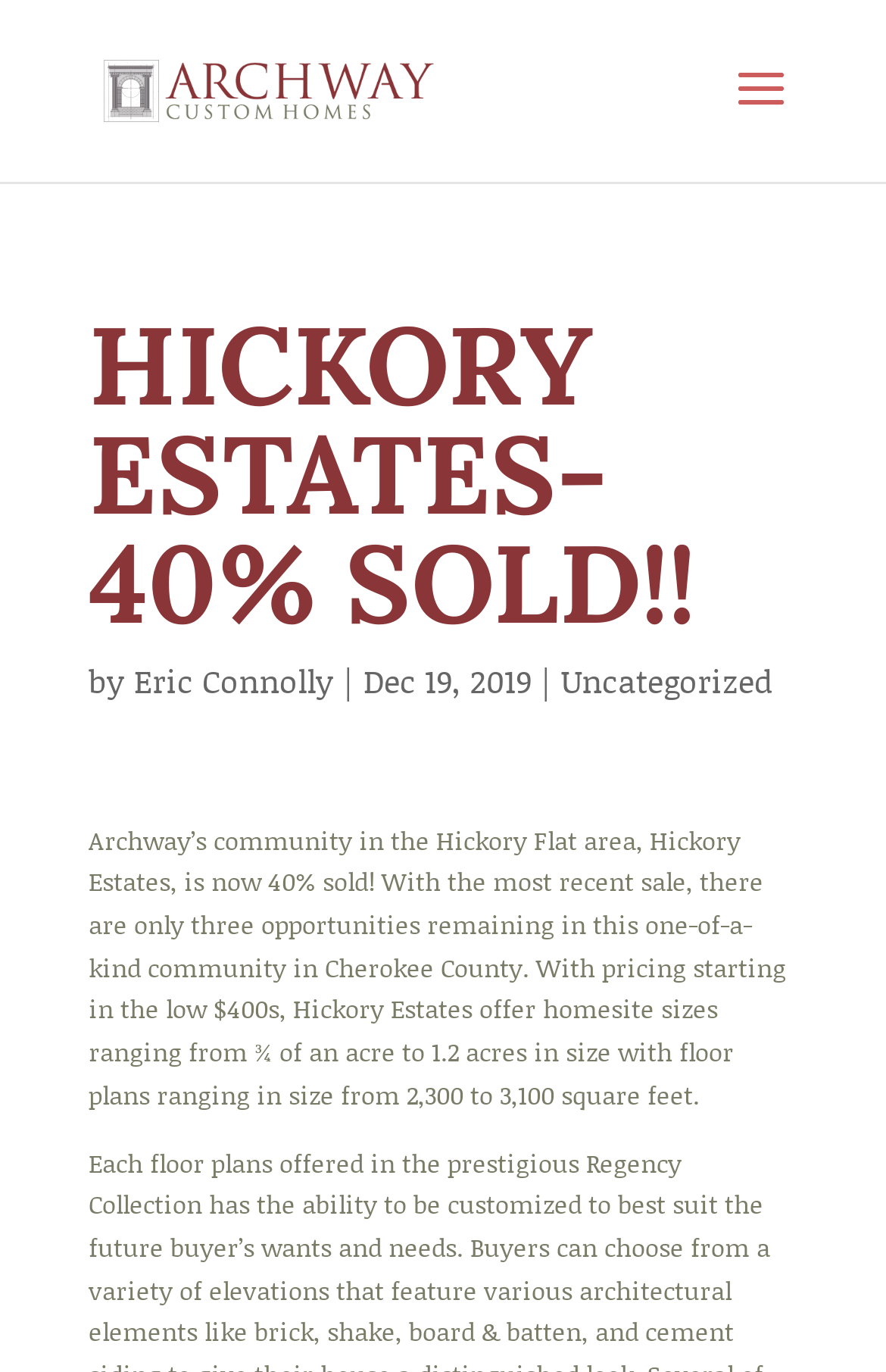Please predict the bounding box coordinates (top-left x, top-left y, bottom-right x, bottom-right y) for the UI element in the screenshot that fits the description: Uncategorized

[0.633, 0.479, 0.872, 0.514]